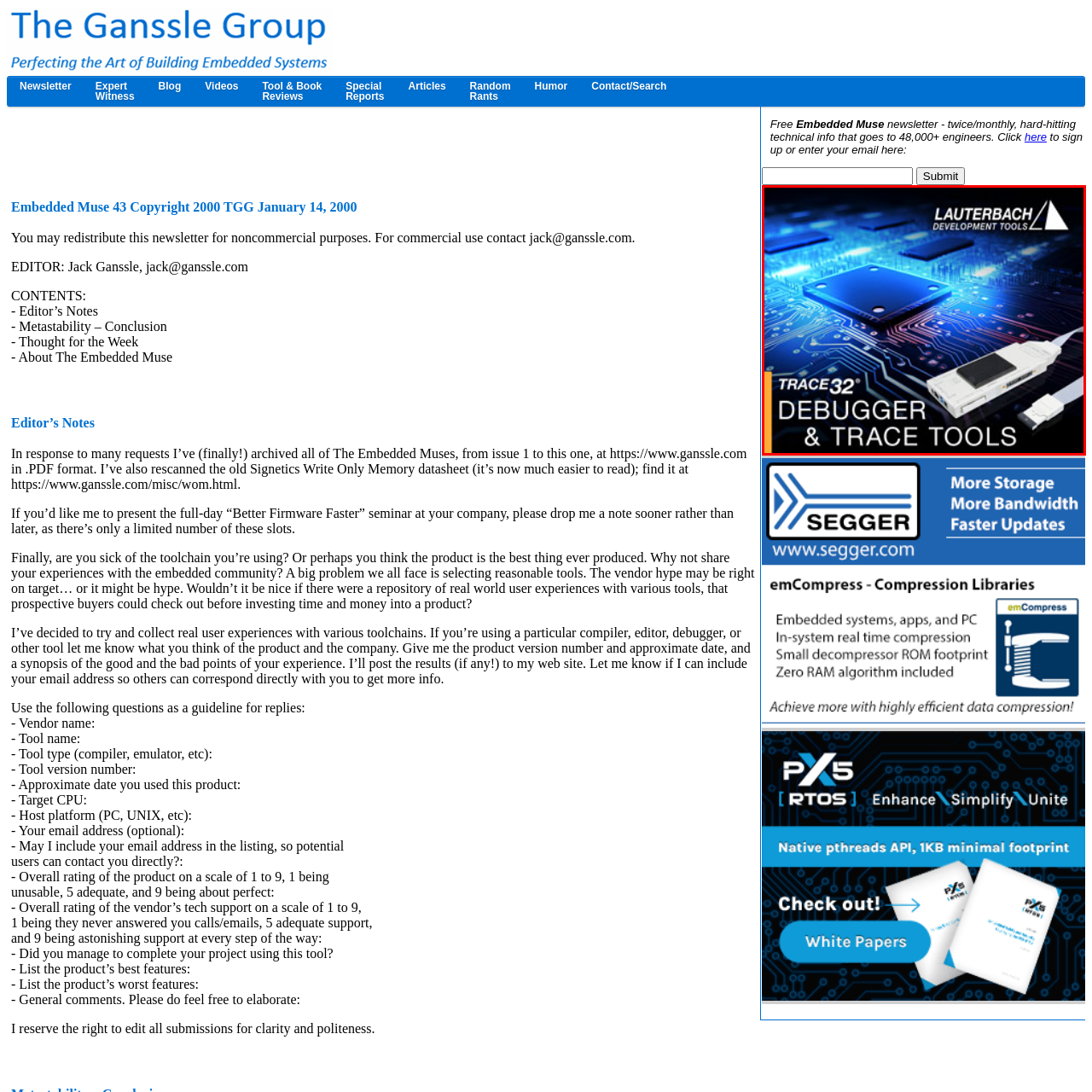Carefully scrutinize the image within the red border and generate a detailed answer to the following query, basing your response on the visual content:
What colors are used in the high-tech backdrop?

The caption describes the intricate circuit patterns in the backdrop as being 'illuminated in shades of blue and purple', which suggests that these colors are used to create a visually striking and modern design.